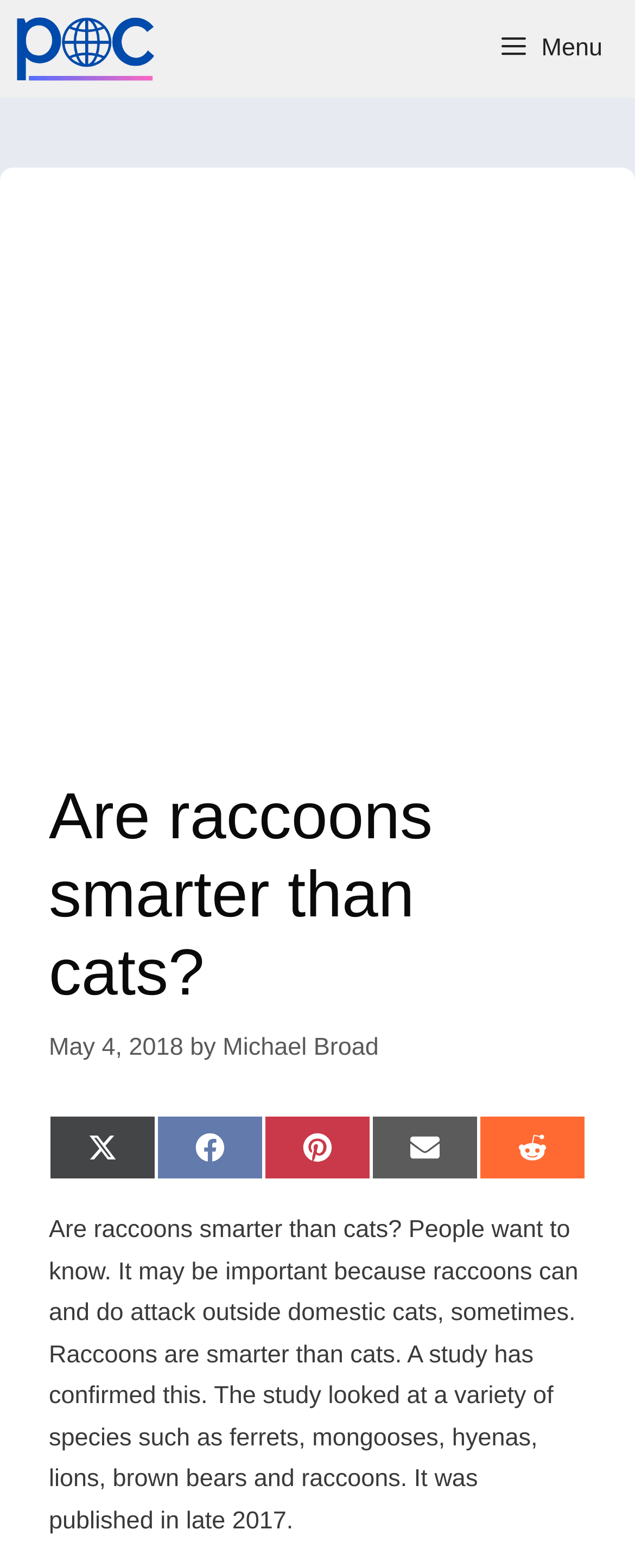Identify the bounding box coordinates of the section that should be clicked to achieve the task described: "Click the menu button".

[0.754, 0.0, 1.0, 0.062]